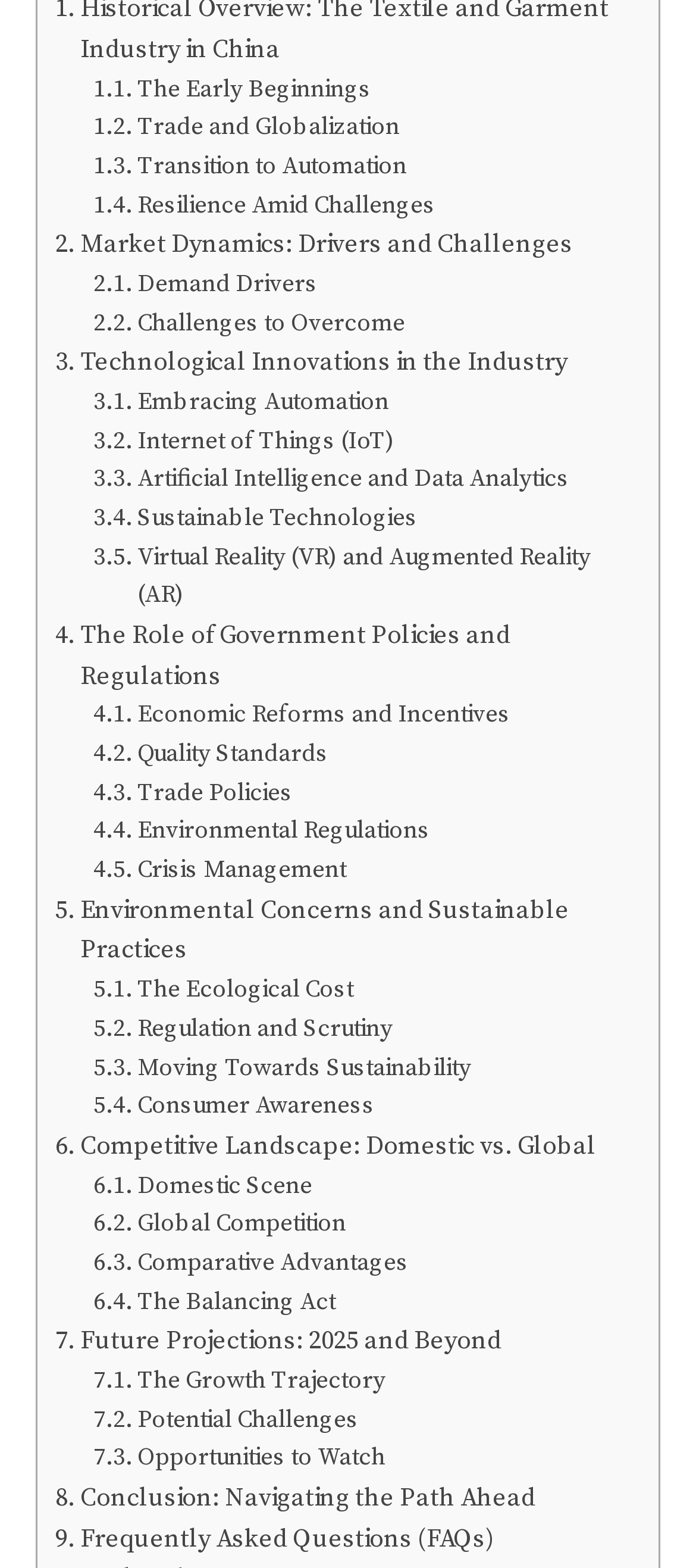Please locate the bounding box coordinates of the region I need to click to follow this instruction: "Discover the role of Artificial Intelligence and Data Analytics".

[0.134, 0.294, 0.818, 0.319]